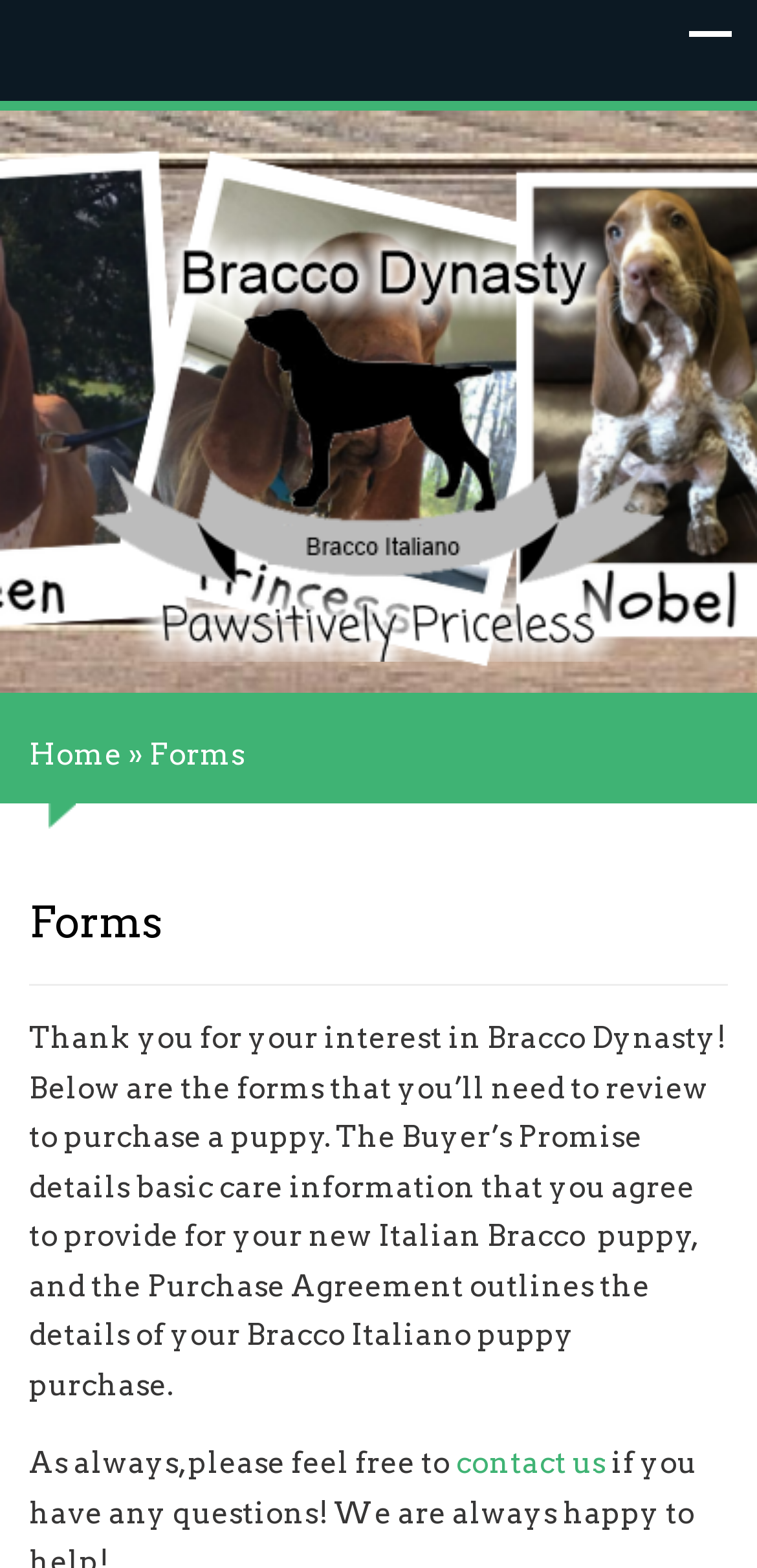What is the link at the top-right corner of the page?
Please look at the screenshot and answer in one word or a short phrase.

Bracco-Dynasty